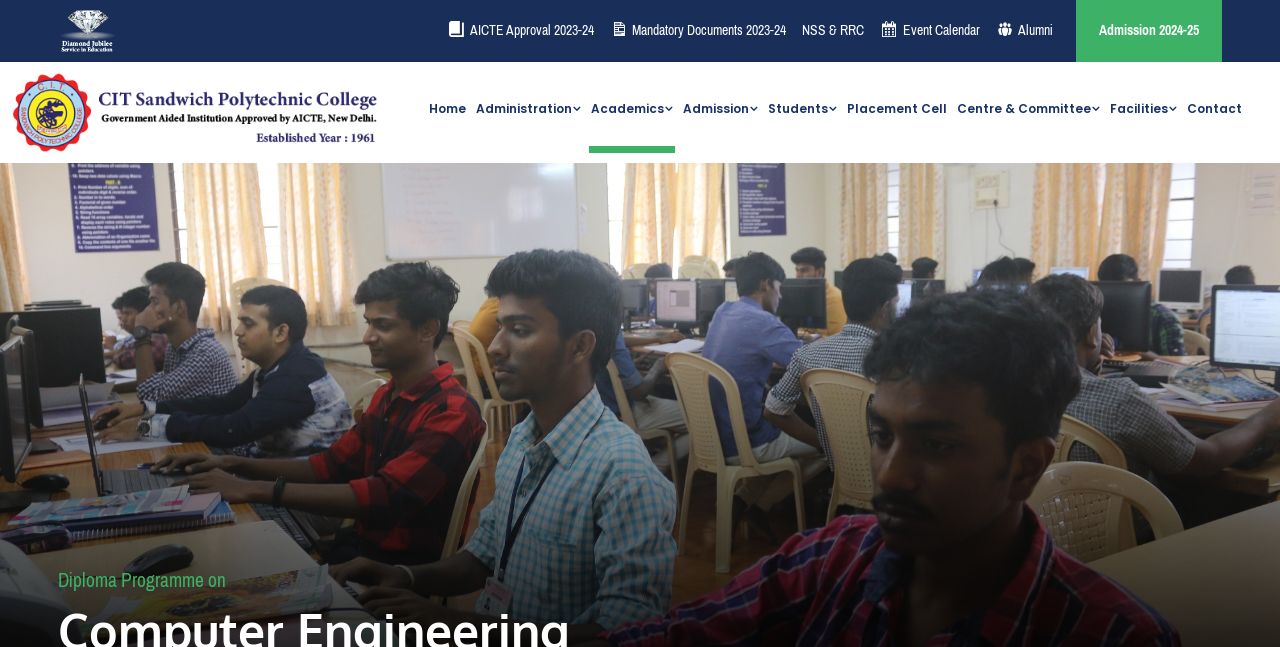Offer a meticulous description of the webpage's structure and content.

The webpage is about the Computer Engineering department at CIT Sandwich Polytechnic College. At the top left, there is a small image. Below it, there are six links in a row, including "AICTE Approval 2023-24", "Mandatory Documents 2023-24", "NSS & RRC", "Event Calendar", "Alumni", and "Admission 2024-25". 

On the left side, there is a vertical menu with several links, including "Home", "Administration", "Academics", "Admission", "Students", "Placement Cell", "Centre & Committee", "Facilities", and "Contact". Each of these links has an icon next to it, represented by "\uf107". 

At the top right, there is another link with no text, accompanied by an image below it. At the bottom left, there is a static text "Diploma Programme on", which seems to be the start of a paragraph or a section title.